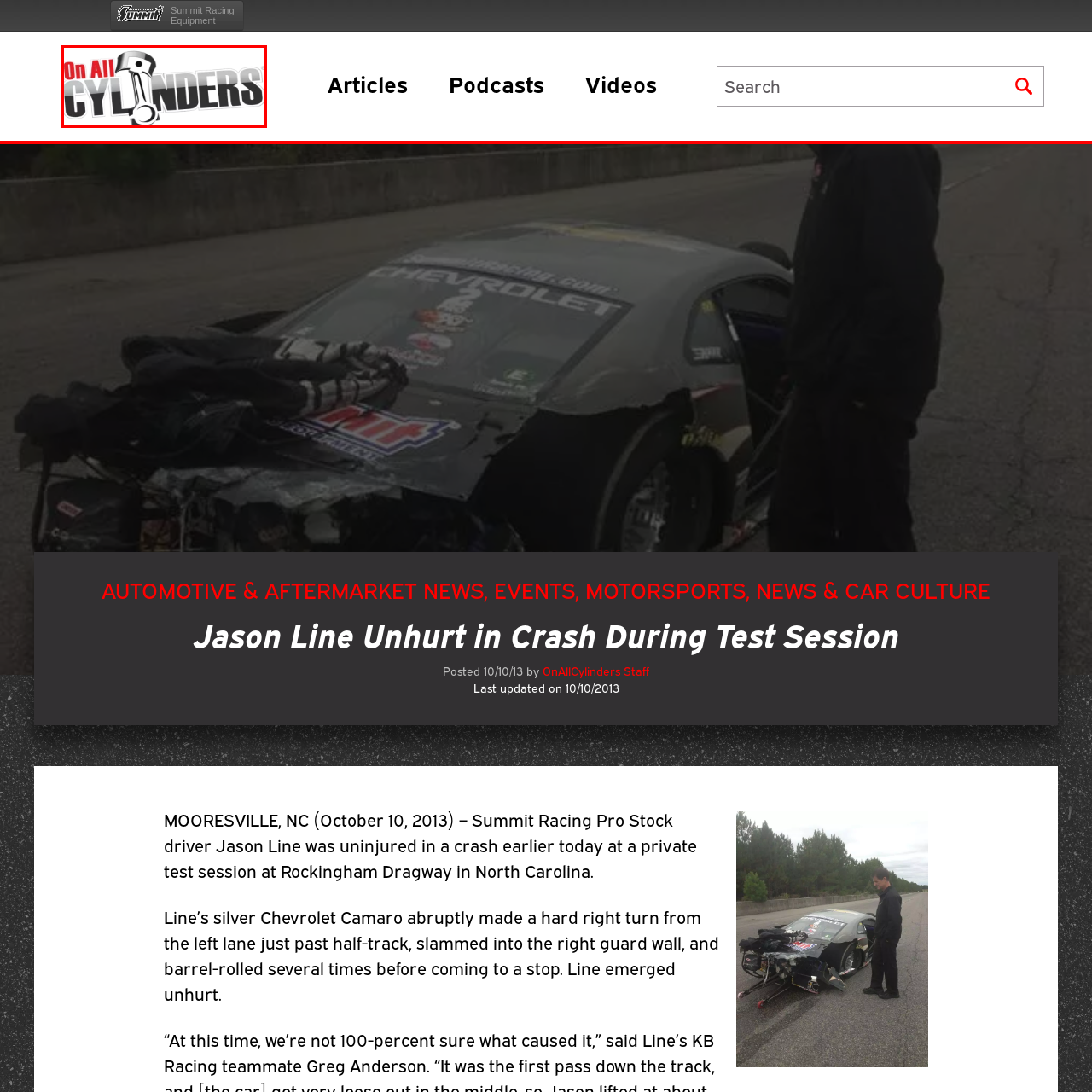What is symbolized by the stylized piston graphic? Look at the image outlined by the red bounding box and provide a succinct answer in one word or a brief phrase.

High-performance engines